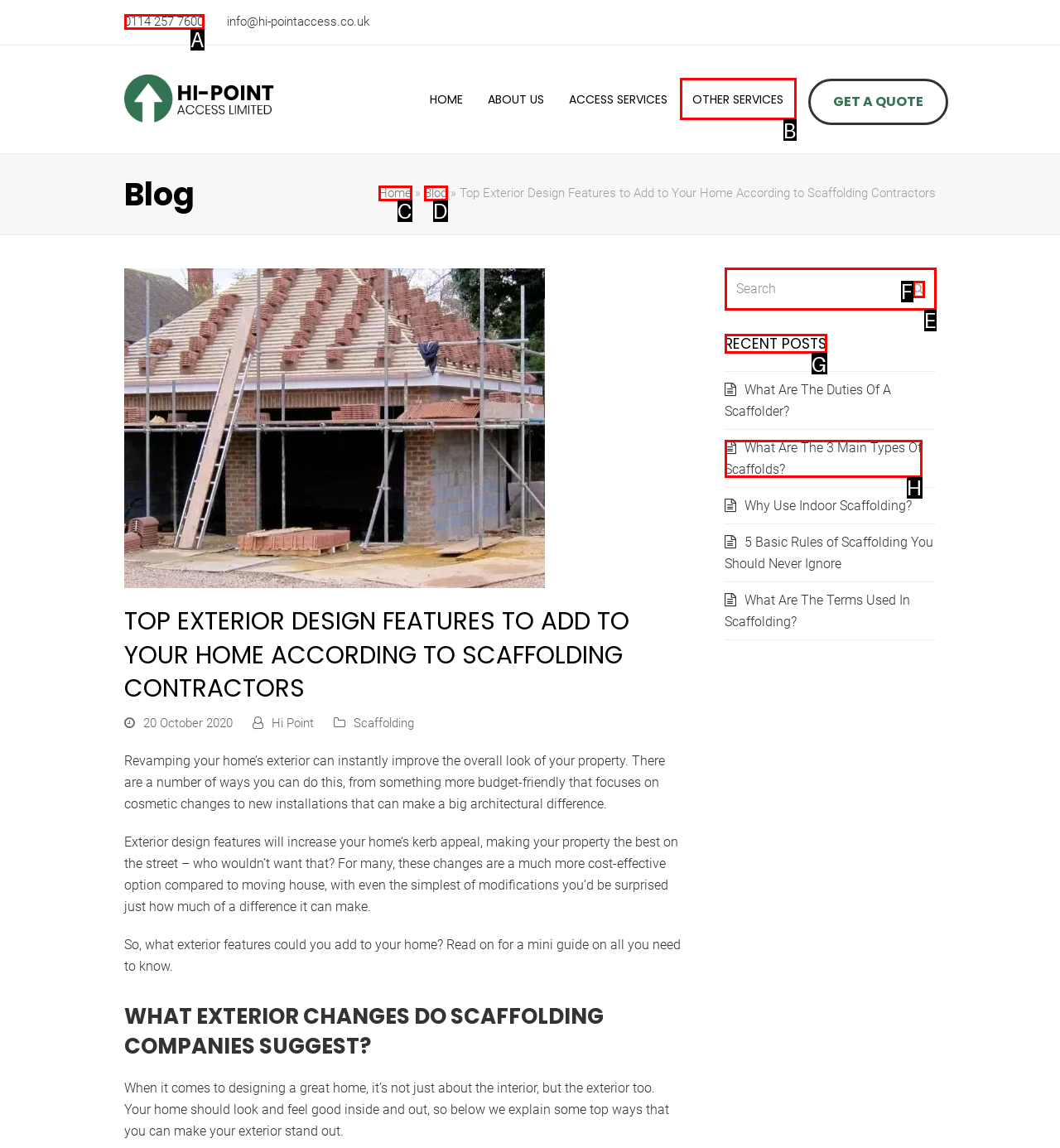Identify the HTML element I need to click to complete this task: Click on the link to learn how to make a histogram on Google Sheets Provide the option's letter from the available choices.

None